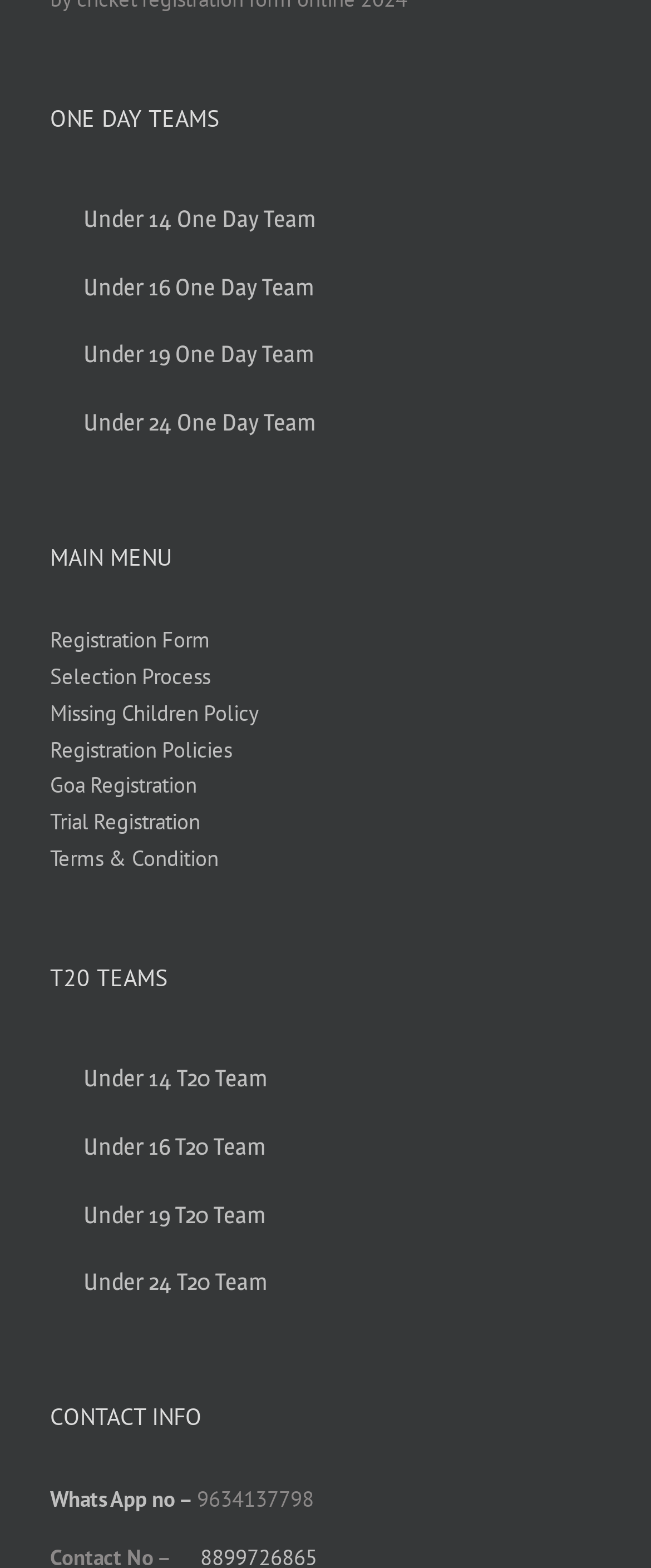Indicate the bounding box coordinates of the clickable region to achieve the following instruction: "View Under 14 T20 Team."

[0.077, 0.667, 0.921, 0.71]